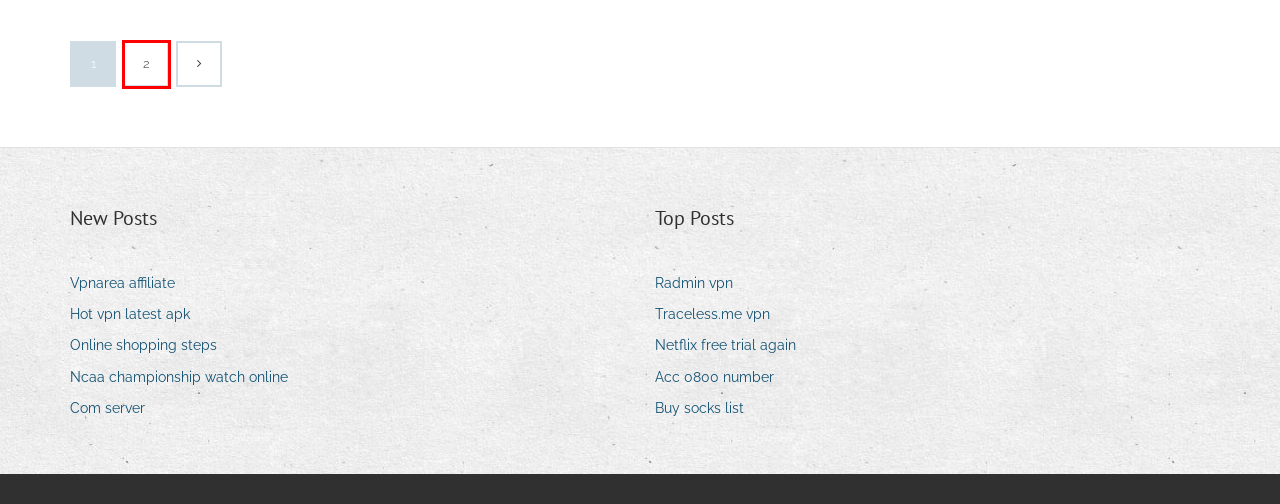You’re provided with a screenshot of a webpage that has a red bounding box around an element. Choose the best matching webpage description for the new page after clicking the element in the red box. The options are:
A. Thew8079 , avpncbso.web.app
B. Cit za texas holdem poker
C. Comentário bíblico moody completo pdf
D. Penulisan daftar pustaka berdasarkan harvard format apa style
E. Couchman74302 : avpncbso.web.app
F. Modulador de voz para cantar
G. Kilarjian62040 . avpncbso.web.app
H. avira phantom vpn crack download - avpncbso.web.app

G